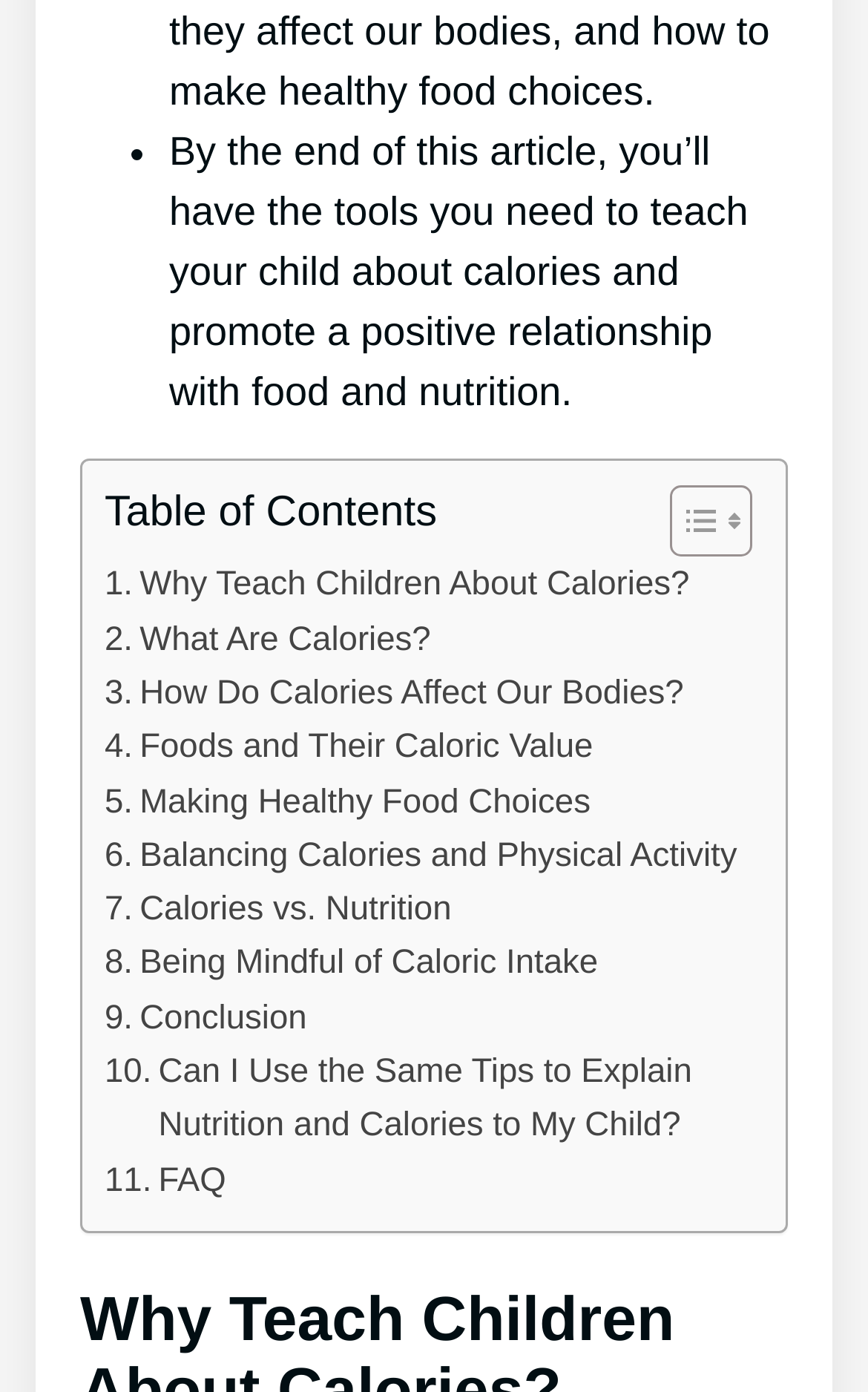Show the bounding box coordinates of the element that should be clicked to complete the task: "Toggle table of content".

[0.733, 0.347, 0.854, 0.402]